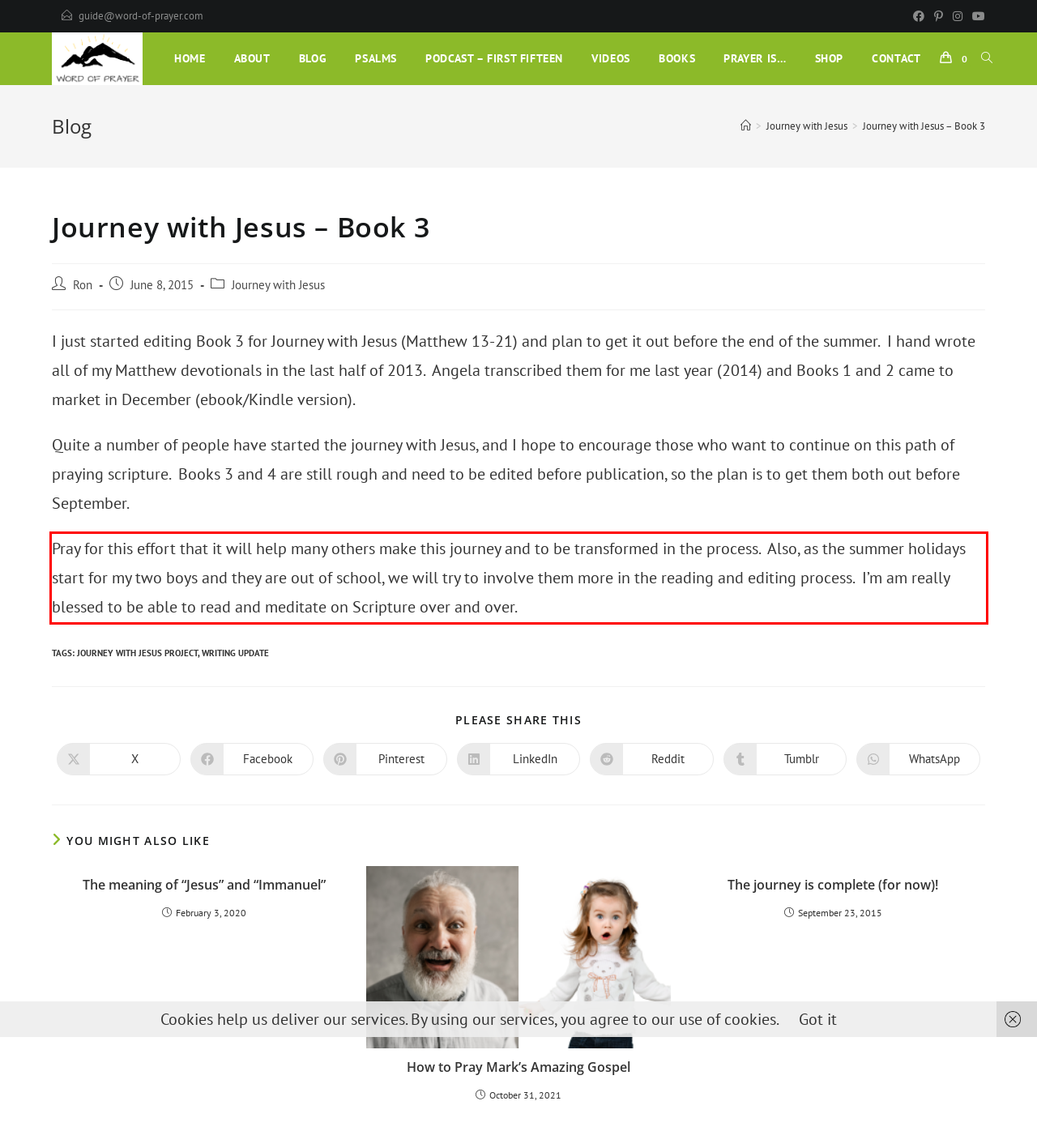You are presented with a screenshot containing a red rectangle. Extract the text found inside this red bounding box.

Pray for this effort that it will help many others make this journey and to be transformed in the process. Also, as the summer holidays start for my two boys and they are out of school, we will try to involve them more in the reading and editing process. I’m am really blessed to be able to read and meditate on Scripture over and over.